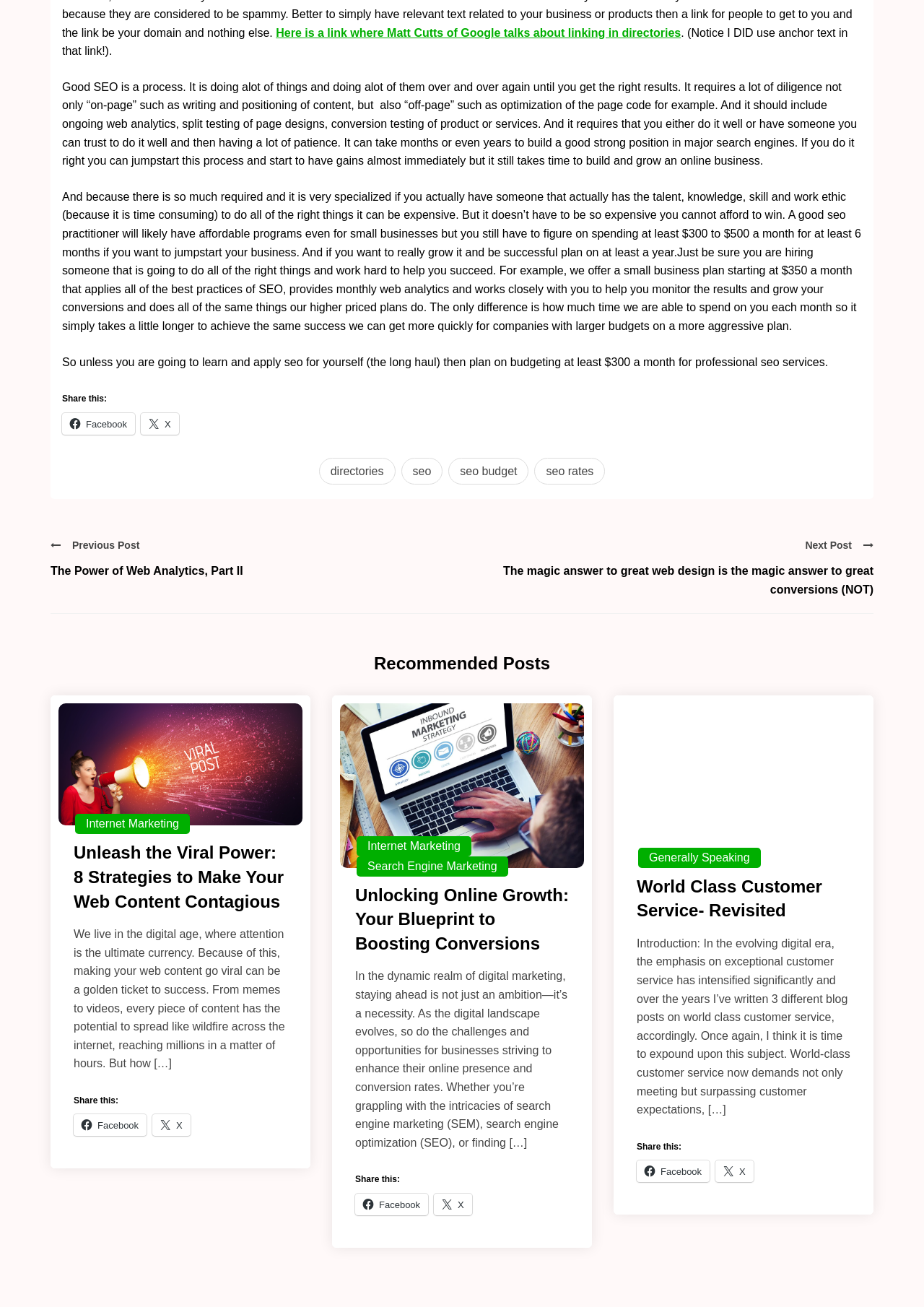Specify the bounding box coordinates for the region that must be clicked to perform the given instruction: "Read the article about world class customer service".

[0.689, 0.675, 0.89, 0.703]